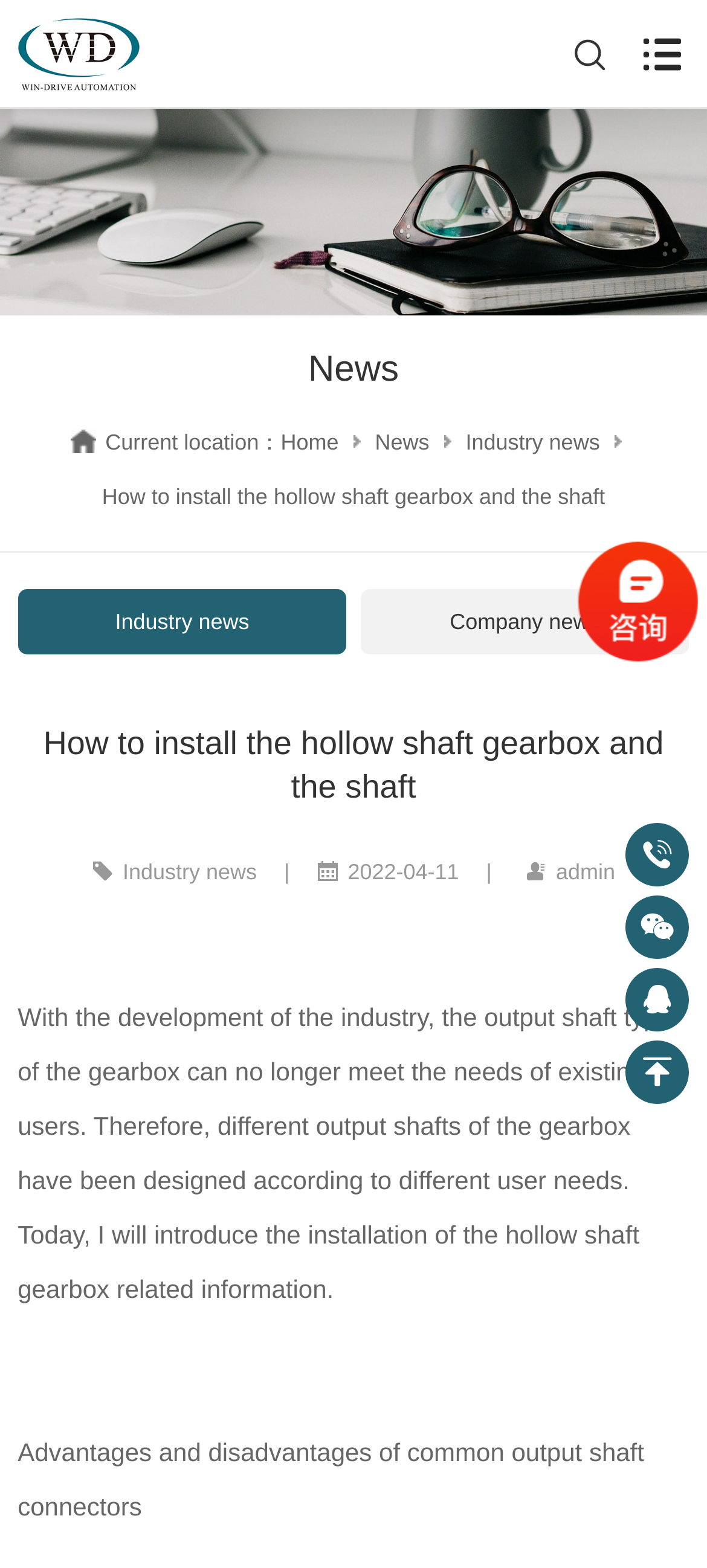Identify the bounding box coordinates of the clickable region necessary to fulfill the following instruction: "Read the article about hollow shaft gearbox installation". The bounding box coordinates should be four float numbers between 0 and 1, i.e., [left, top, right, bottom].

[0.025, 0.639, 0.95, 0.831]